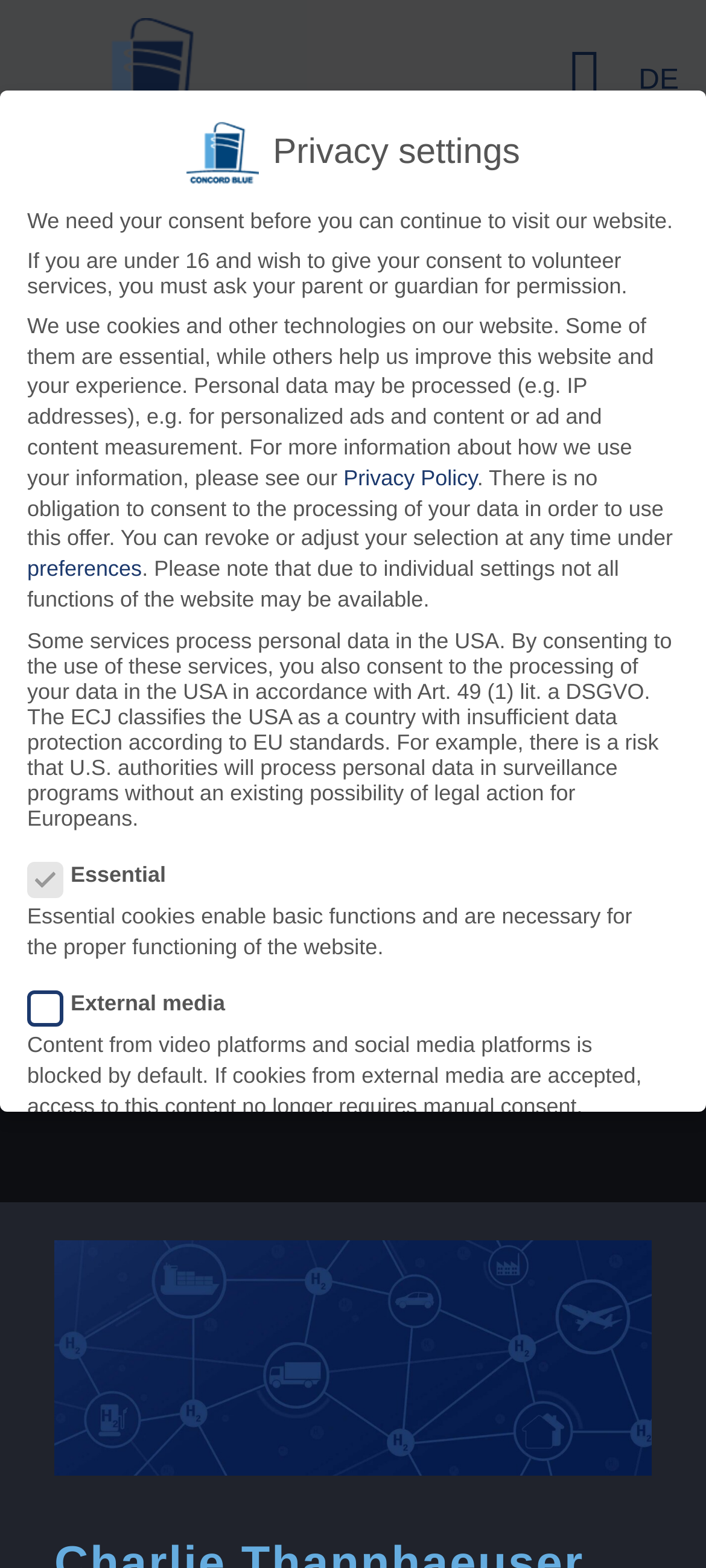Generate a thorough caption detailing the webpage content.

The webpage is about Concord Blue Engineering, with a logo at the top left corner. The main menu is located at the top right corner, with a sliding bar that contains links to different pages, including a link to switch to the German version (DE).

Below the logo, there is a heading that reads "Concord Blue Engineering", followed by another heading that says "About Concord Blue Engineering". Underneath, there is a paragraph of text that states "This author has not yet filled in any details." Next to it, there is a text that says "So far Concord Blue Engineering has created 8 blog entries."

On the right side of the page, there is a table with a heading that says "Charlie Thannhaeuser visited the Republic of Chile", which is a blog post with a link to read more.

In the middle of the page, there is a section dedicated to privacy settings, with a heading that says "Privacy settings". Below it, there are several paragraphs of text that explain how the website uses cookies and other technologies to process personal data. There are also links to the Privacy Policy and other related pages.

Underneath the privacy settings section, there are several buttons, including "Accept all", "Save", "Reject", and "Individual privacy settings". There are also buttons to access more information about cookies, privacy policy, and legal notice.

Overall, the webpage appears to be a company website that provides information about Concord Blue Engineering, with a focus on privacy settings and data protection.